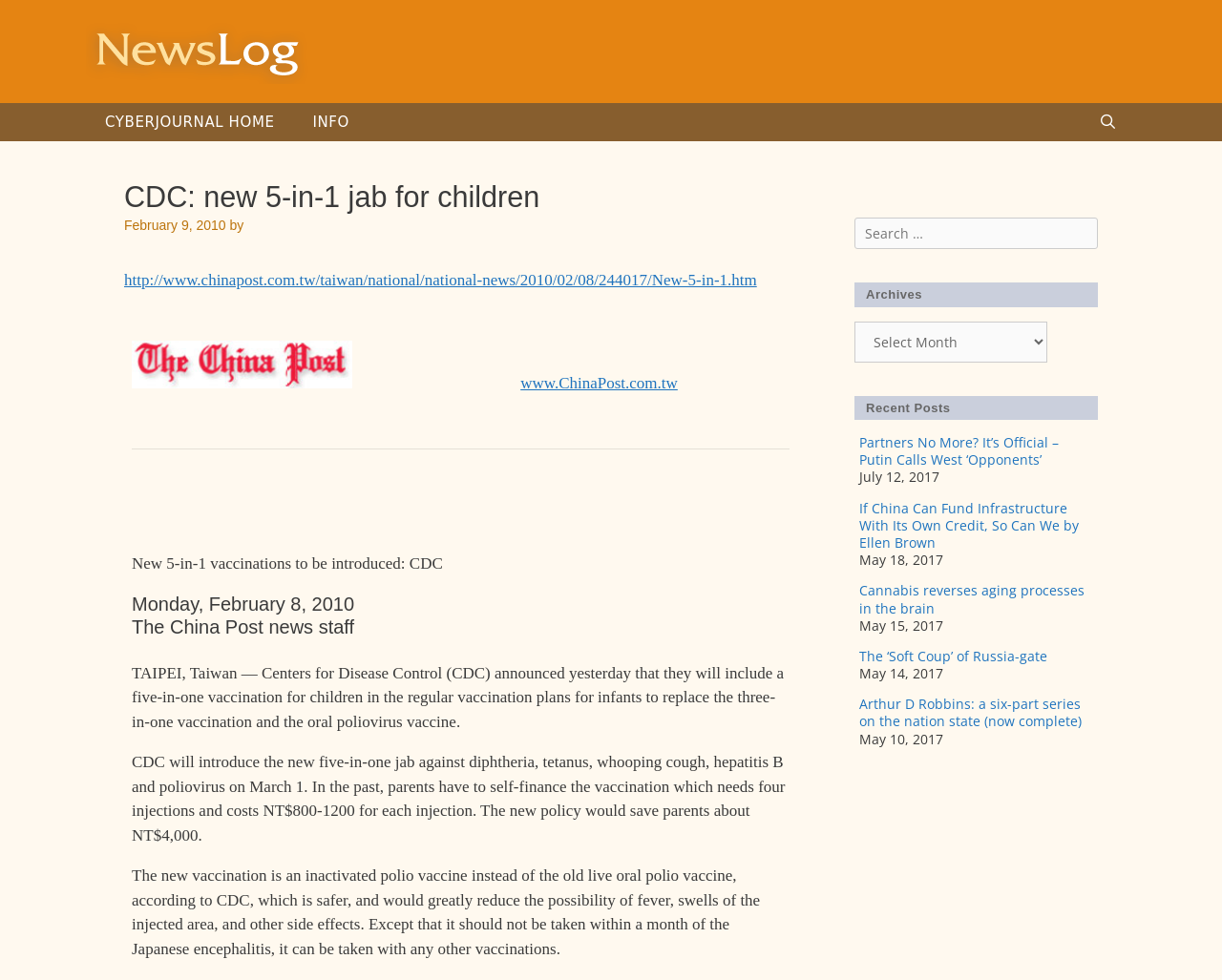How many recent posts are listed?
Refer to the image and respond with a one-word or short-phrase answer.

5